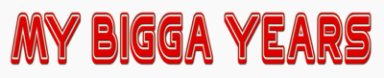Please answer the following question using a single word or phrase: 
What is the theme likely related to?

Music or community